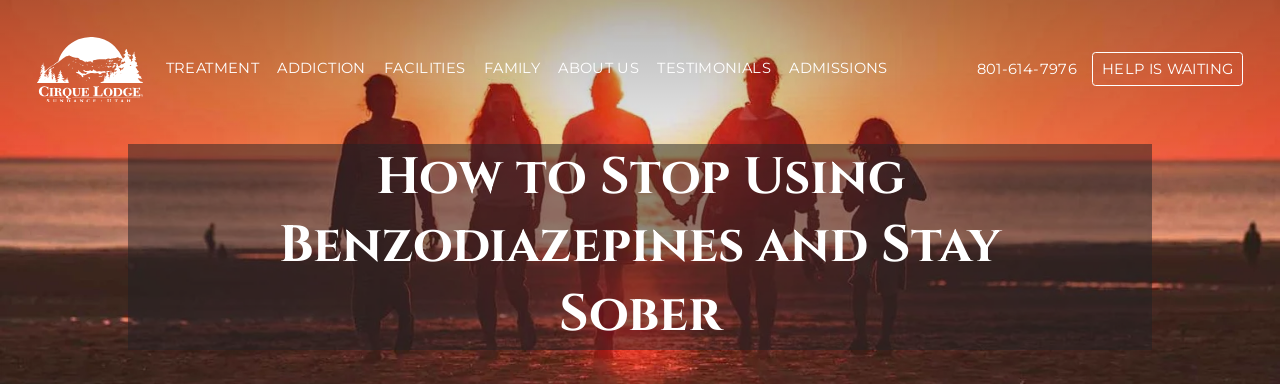Offer a detailed account of the various components present in the image.

The image features a serene sunset at a beach, where a group of individuals is walking hand in hand along the shoreline. The scene evokes a sense of unity and support, emphasizing the theme of recovery and togetherness. Prominently displayed over the image is the title "How to Stop Using Benzodiazepines and Stay Sober," which highlights the focus of the webpage. The layout also includes links to various resources related to addiction treatment, evoking a feeling of hope and guidance for those seeking help. The overall aesthetic conveys a message of healing, community, and the journey towards sobriety, under the auspices of Cirque Lodge, a treatment facility in Utah.